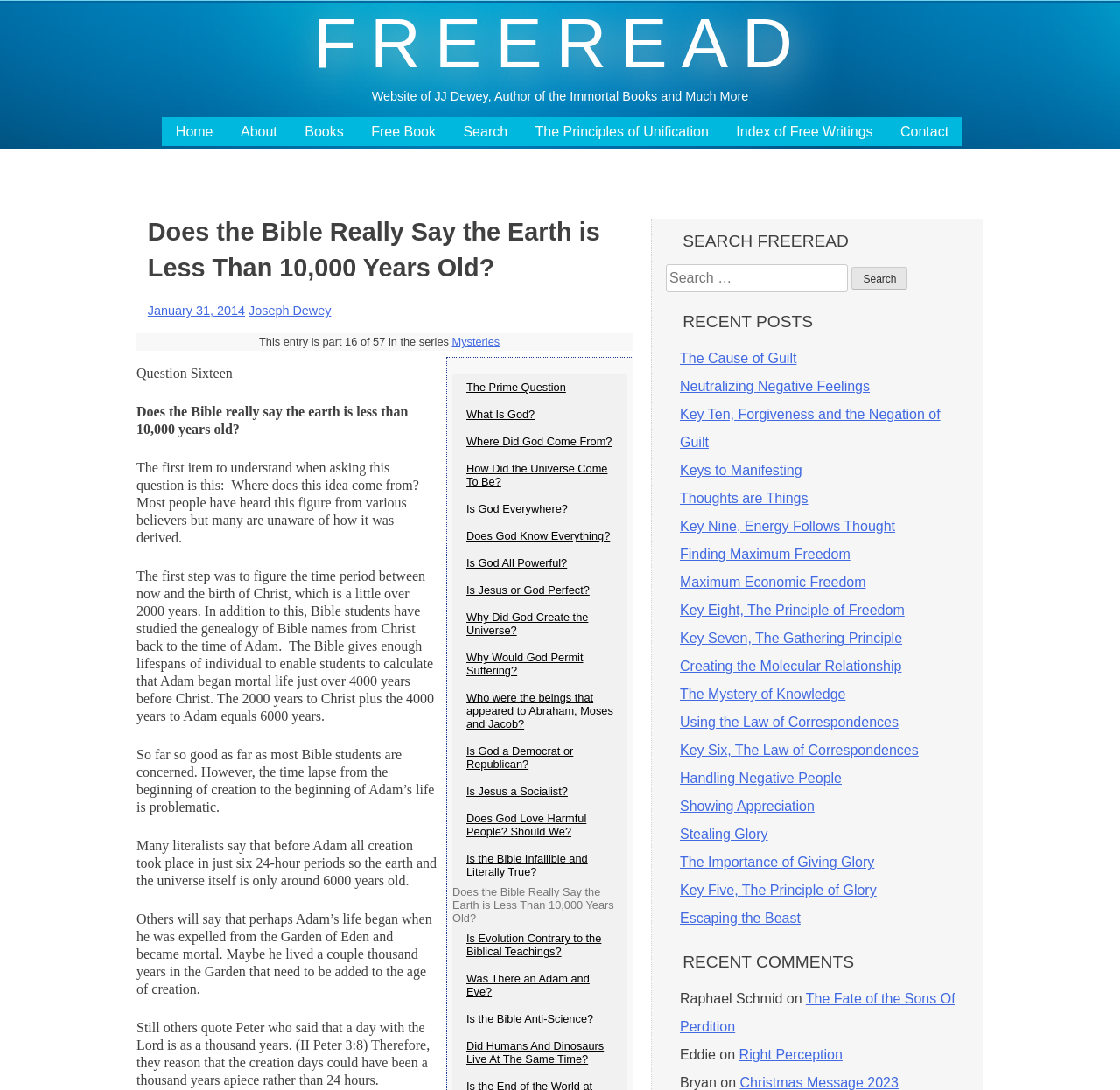Can you find and provide the title of the webpage?

Does the Bible Really Say the Earth is Less Than 10,000 Years Old?